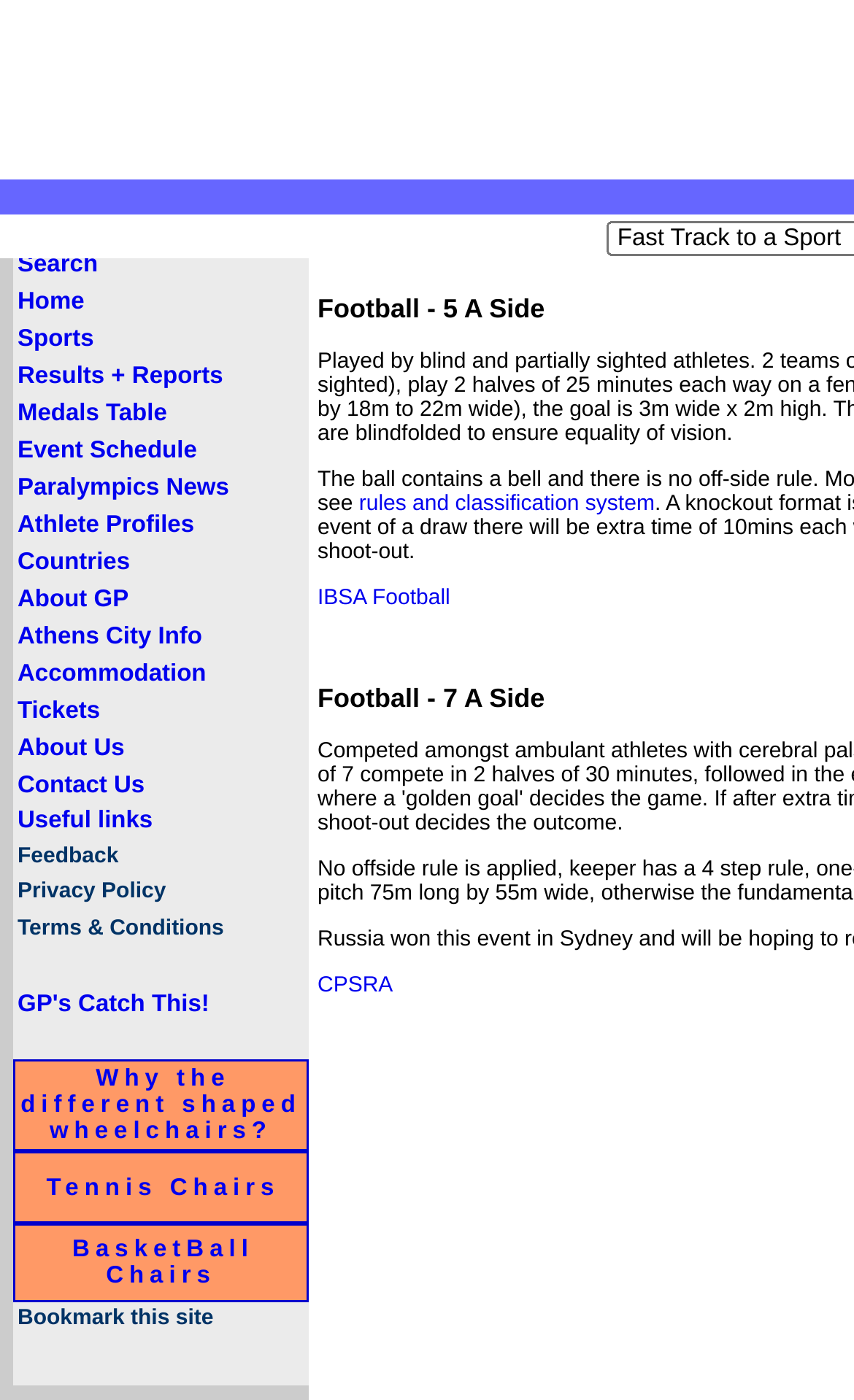How many links are in the table?
Please answer the question with as much detail and depth as you can.

There are 23 links in the table because there are 24 gridcells, each containing a link, except for the last one which is empty, so there are 23 links in total.